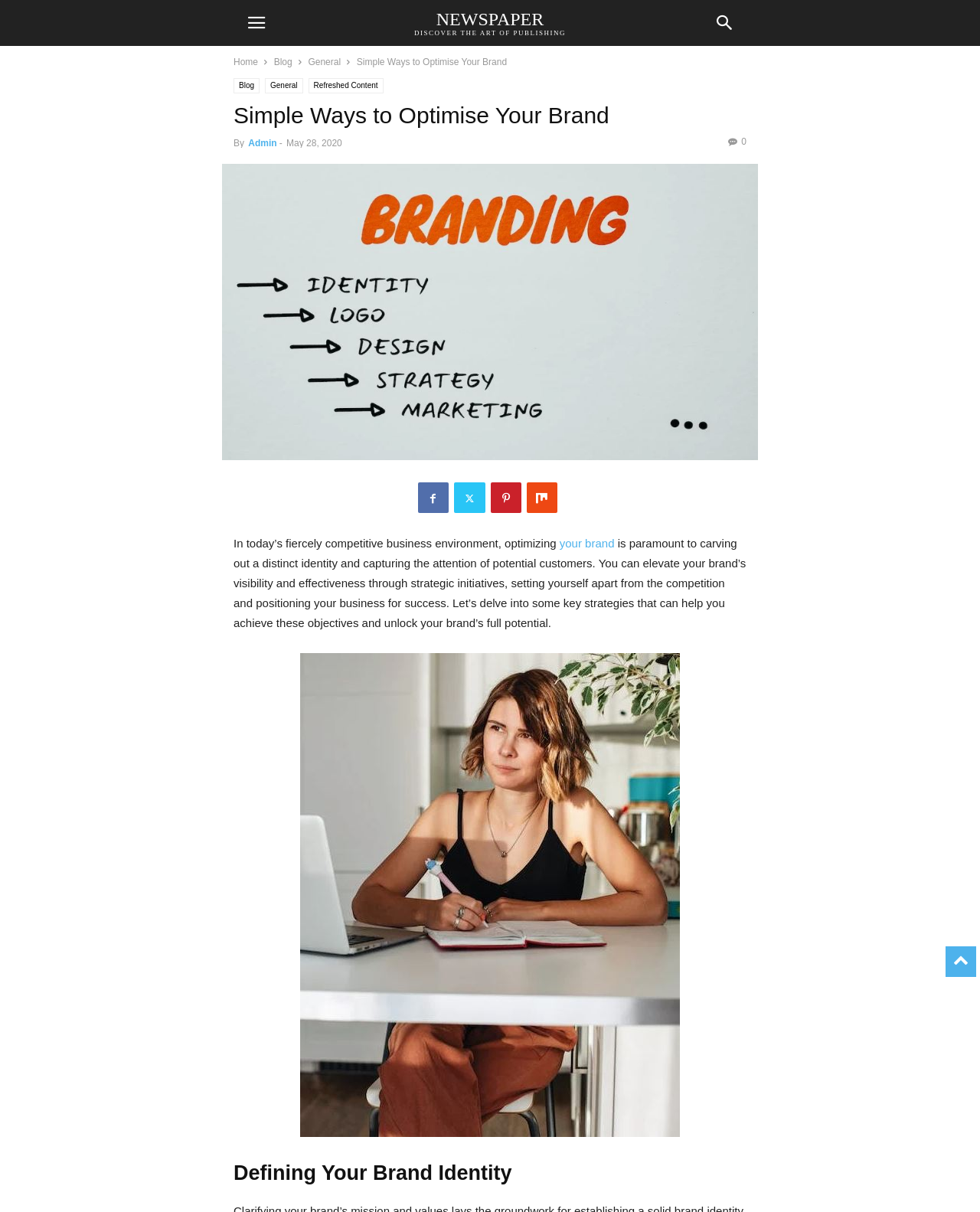Using the element description: "Refreshed Content", determine the bounding box coordinates for the specified UI element. The coordinates should be four float numbers between 0 and 1, [left, top, right, bottom].

[0.315, 0.064, 0.391, 0.077]